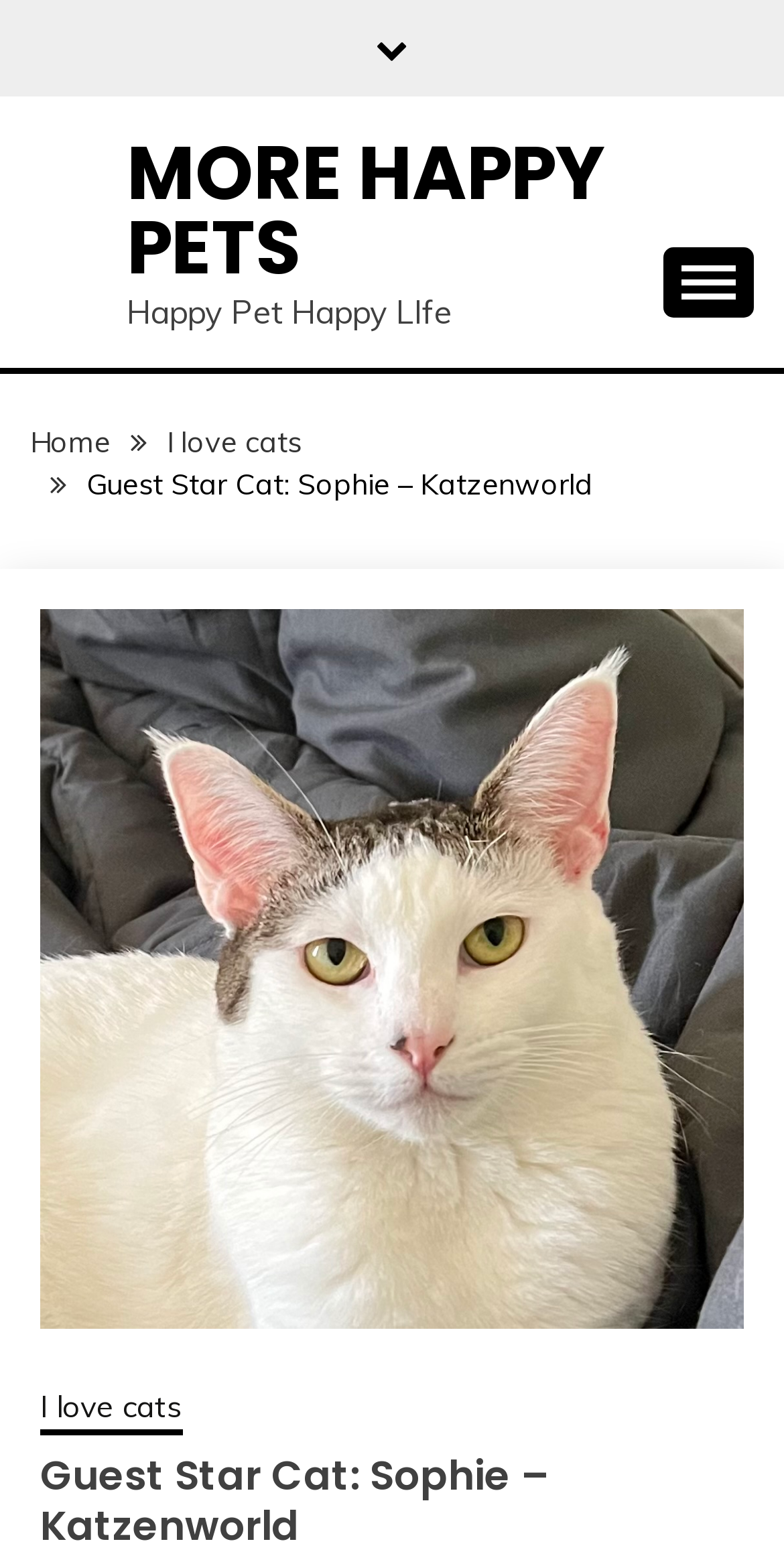What is the symbol on the link at the bottom-right corner?
Based on the visual details in the image, please answer the question thoroughly.

I located the link element at coordinates [0.805, 0.762, 0.923, 0.815] and found that its text is 'uf176', which represents a symbol.